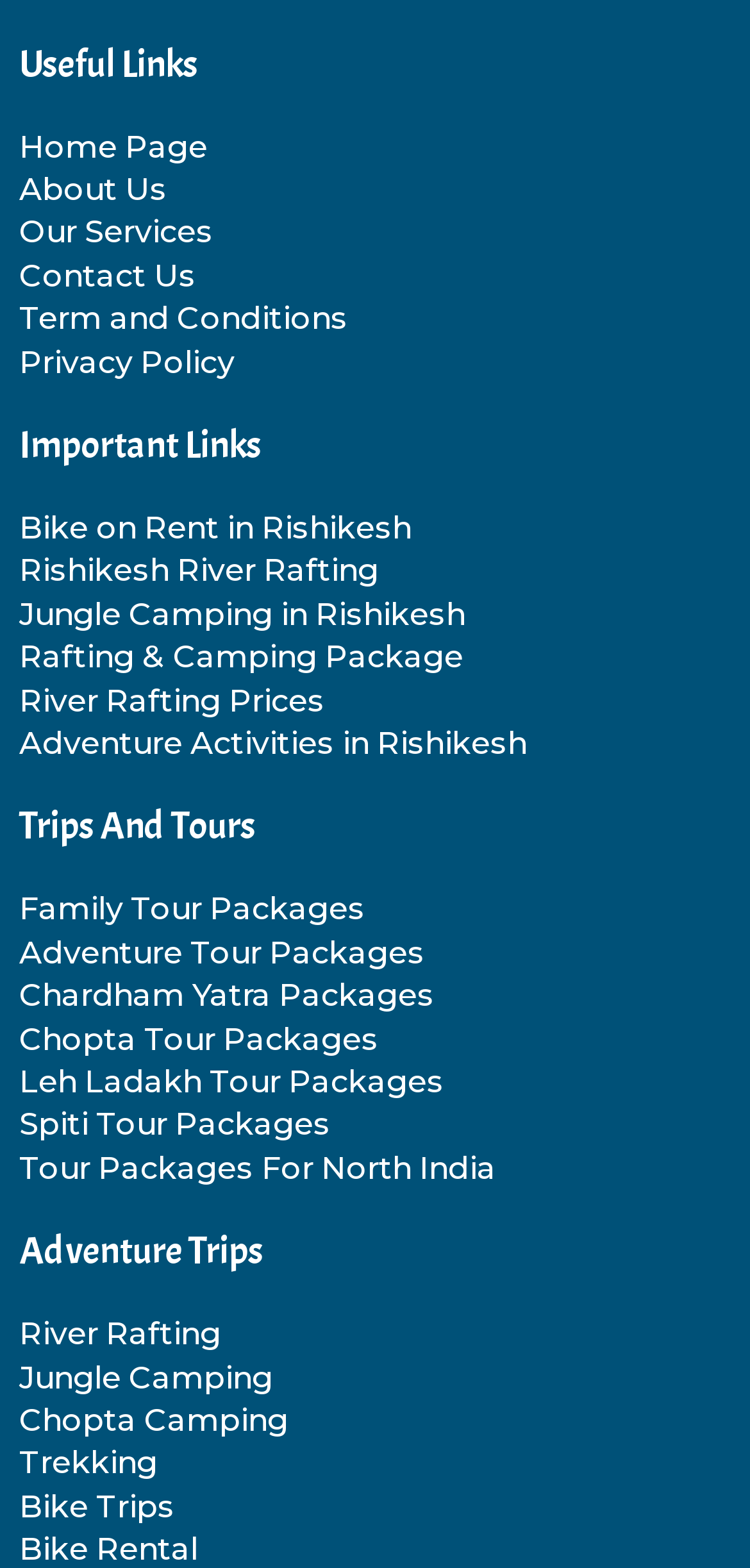Find the bounding box coordinates for the area that must be clicked to perform this action: "view river rafting prices".

[0.026, 0.434, 0.974, 0.461]